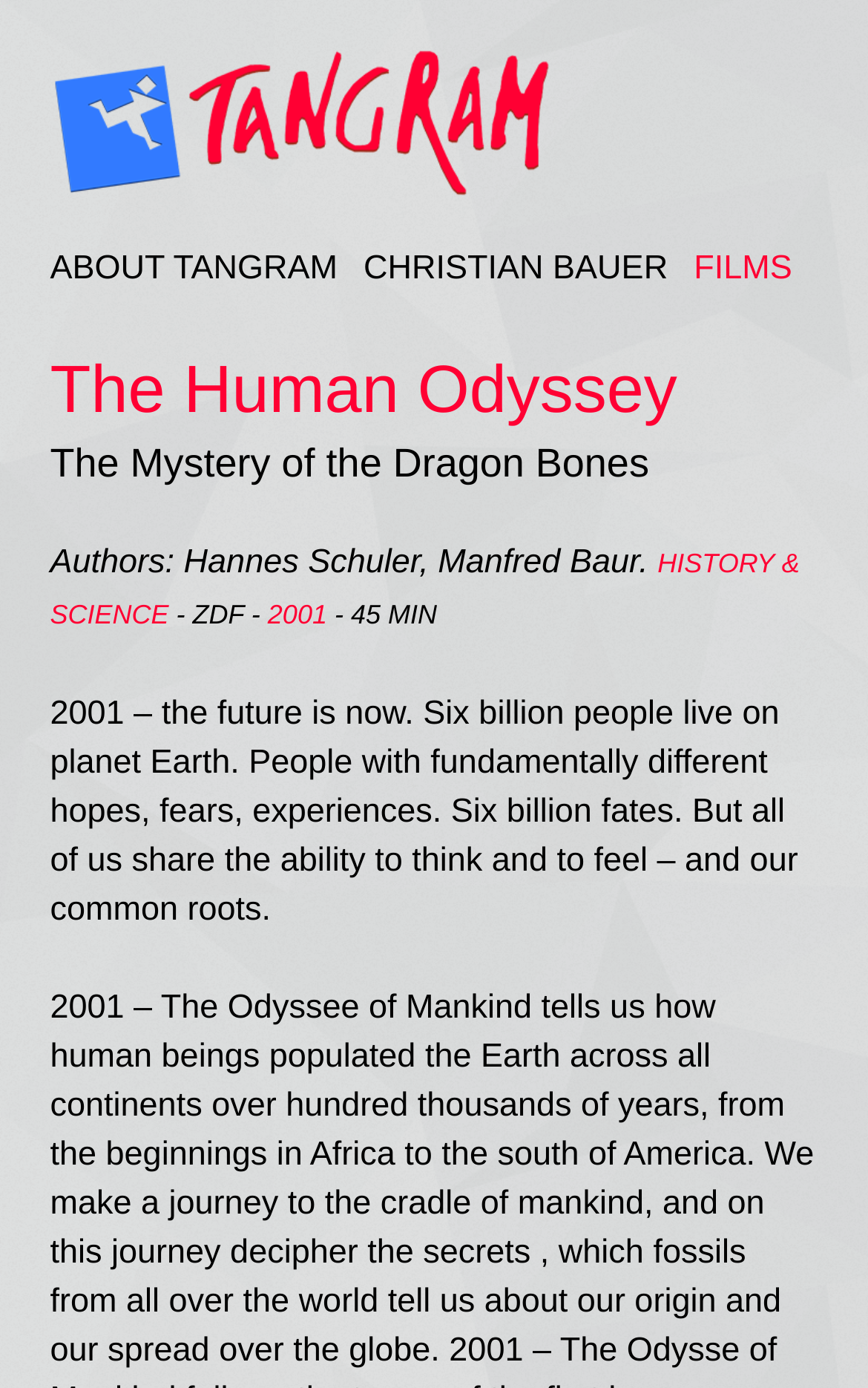Using the information in the image, could you please answer the following question in detail:
What is the duration of the 2001 documentary?

The answer can be found by looking at the StaticText element that says '- 45 MIN' which is located next to the link '2001'.